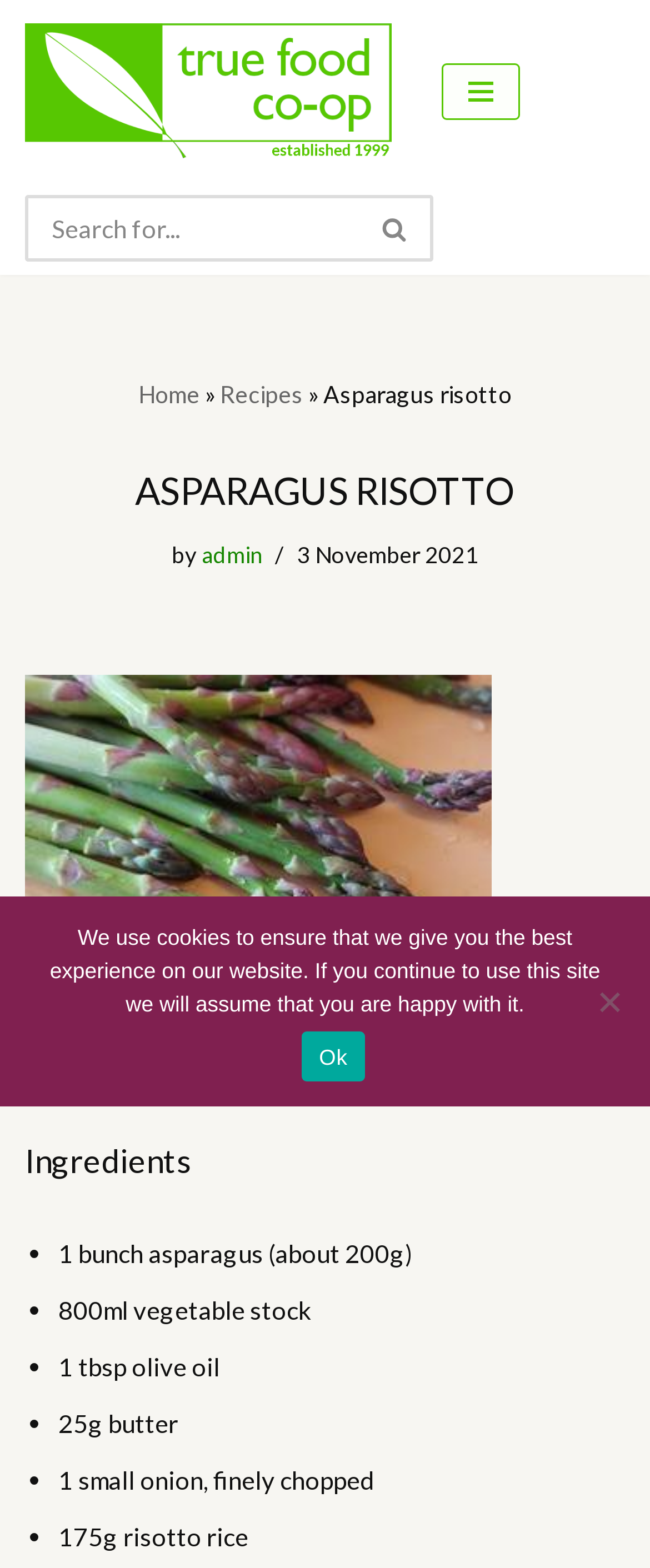Could you indicate the bounding box coordinates of the region to click in order to complete this instruction: "Read Asparagus risotto recipe".

[0.497, 0.243, 0.787, 0.261]